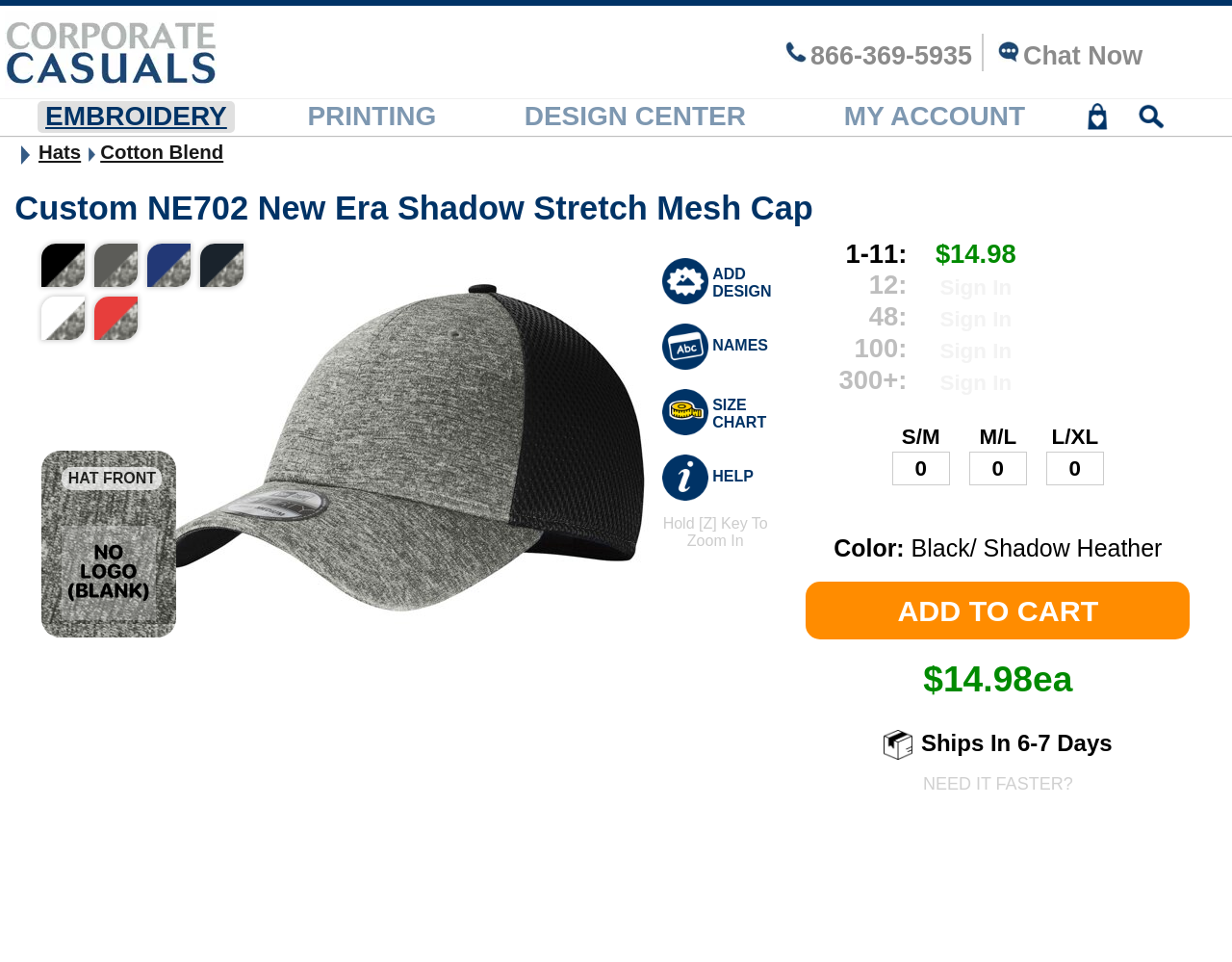Using the provided element description "Sign In", determine the bounding box coordinates of the UI element.

[0.763, 0.255, 0.821, 0.28]